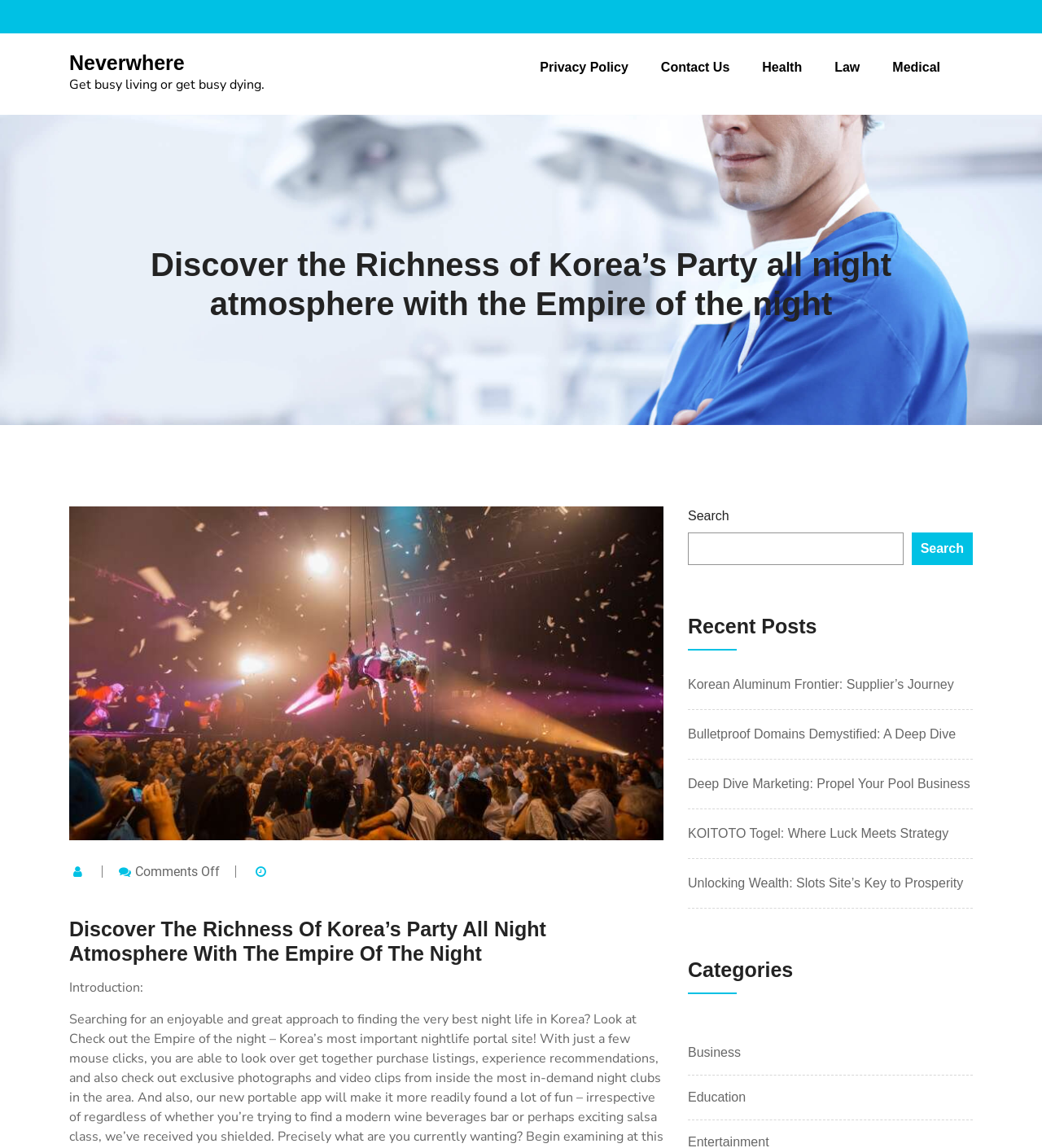Find the bounding box coordinates of the element's region that should be clicked in order to follow the given instruction: "Read Neverwhere article". The coordinates should consist of four float numbers between 0 and 1, i.e., [left, top, right, bottom].

[0.066, 0.044, 0.254, 0.082]